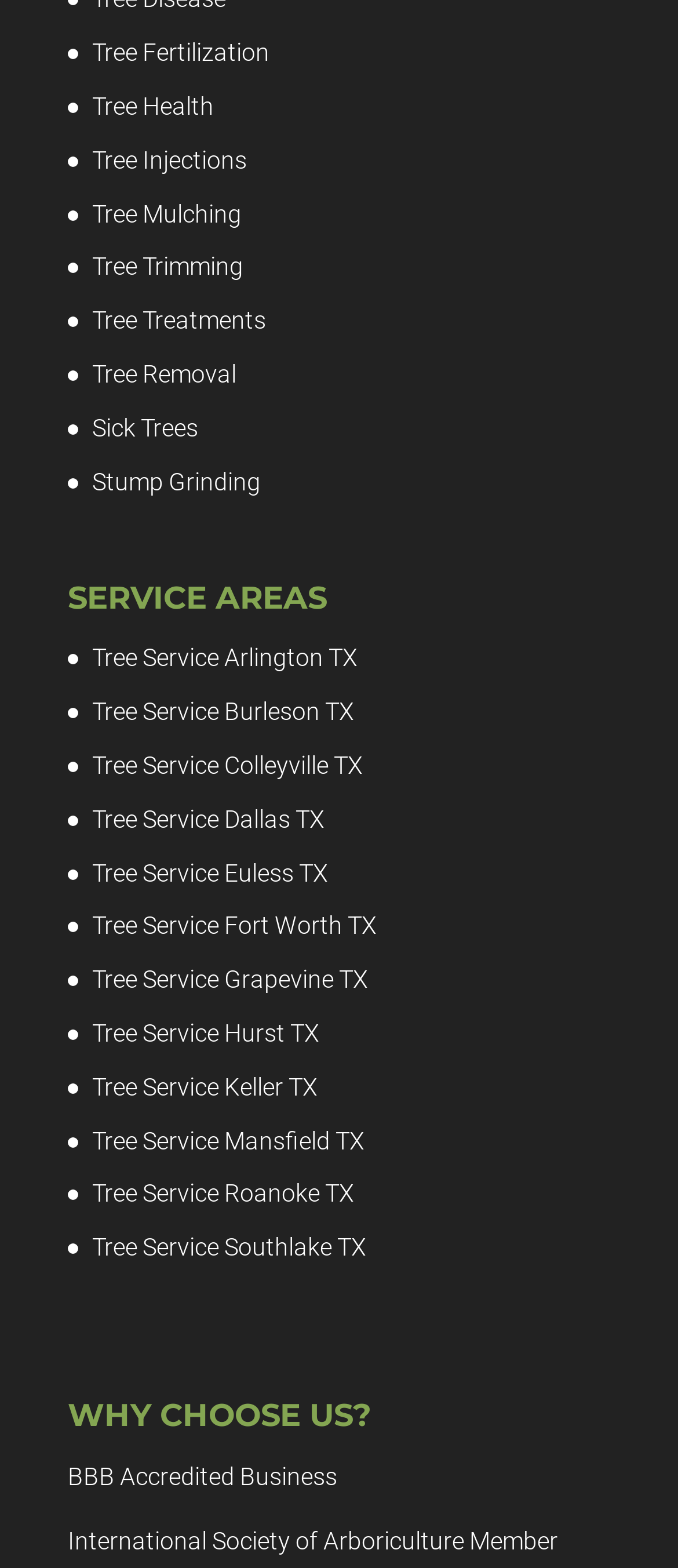What services are offered by this company?
Analyze the image and deliver a detailed answer to the question.

Based on the links provided on the webpage, it appears that the company offers various tree services such as tree fertilization, tree health, tree injections, tree mulching, tree trimming, tree treatments, tree removal, and stump grinding.